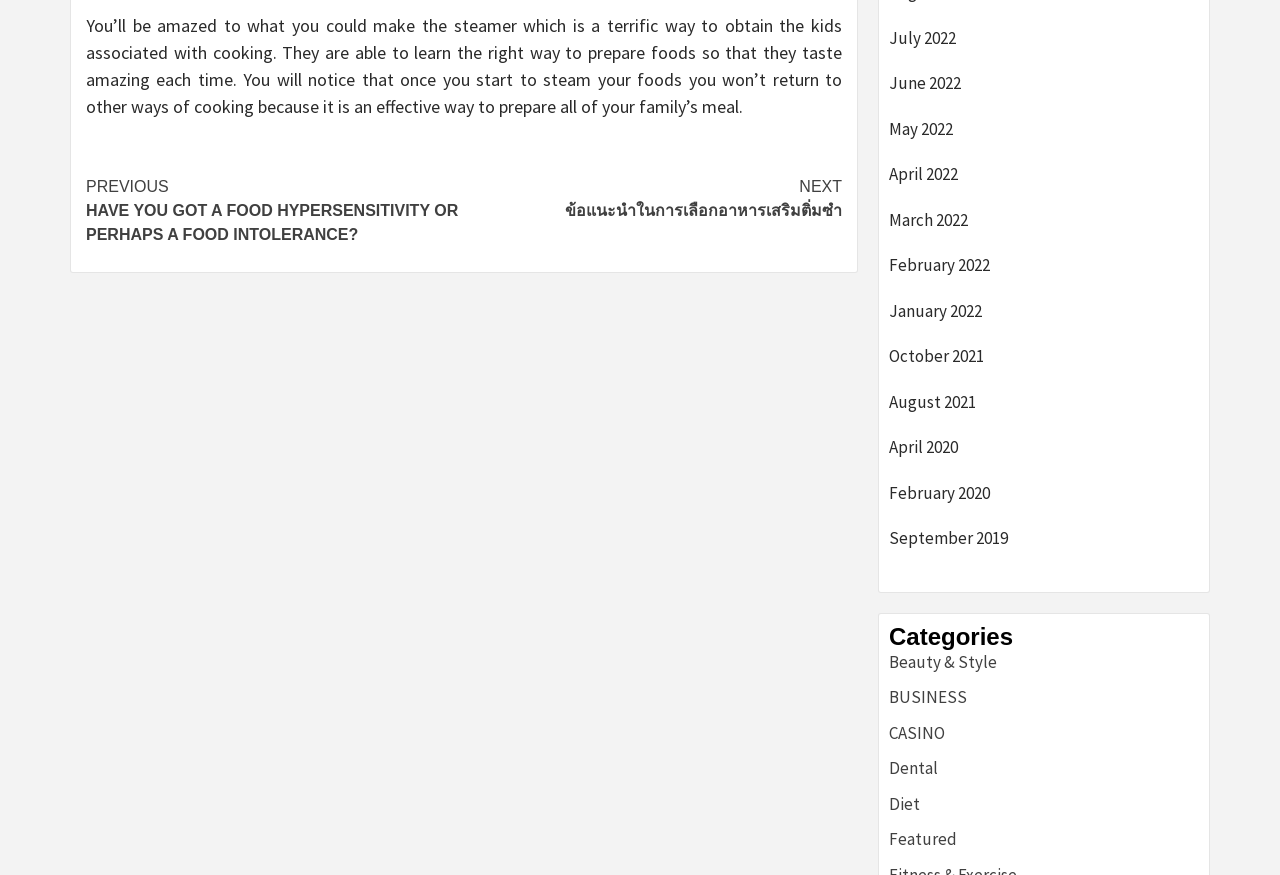Based on the element description Beauty & Style, identify the bounding box of the UI element in the given webpage screenshot. The coordinates should be in the format (top-left x, top-left y, bottom-right x, bottom-right y) and must be between 0 and 1.

[0.695, 0.744, 0.779, 0.769]